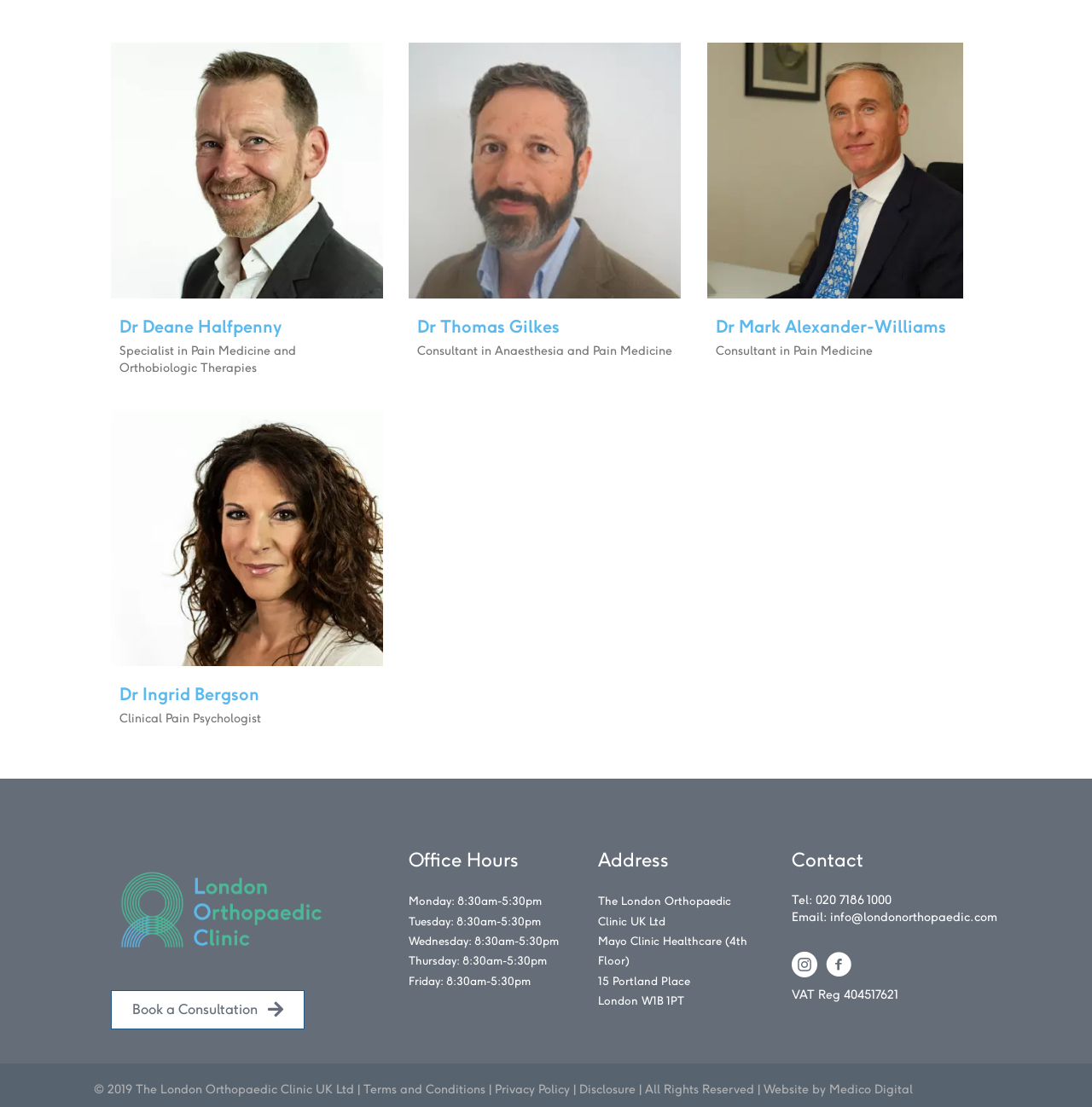Could you provide the bounding box coordinates for the portion of the screen to click to complete this instruction: "Book a consultation"?

[0.102, 0.894, 0.279, 0.93]